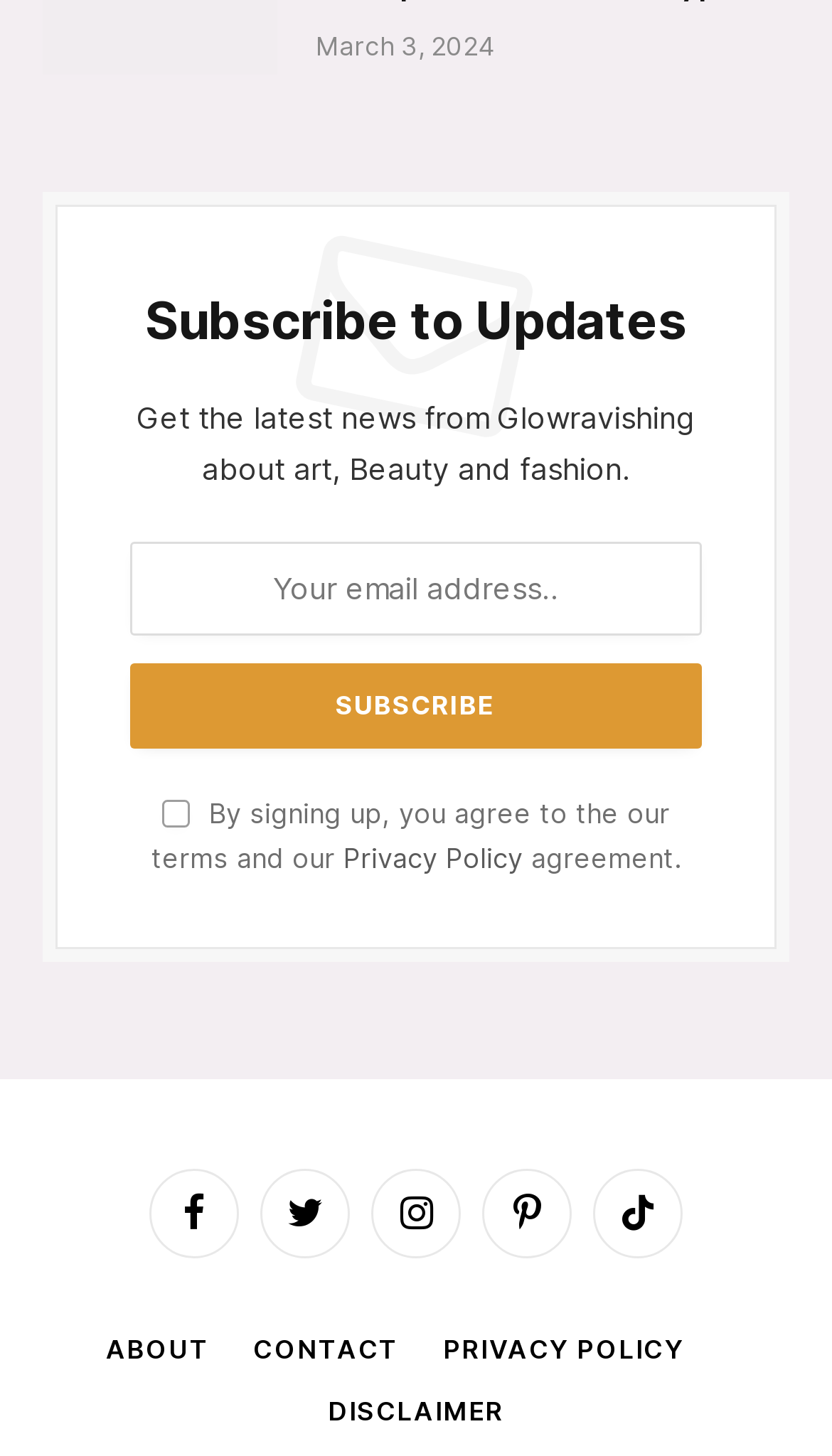Determine the bounding box coordinates of the section to be clicked to follow the instruction: "Read Privacy Policy". The coordinates should be given as four float numbers between 0 and 1, formatted as [left, top, right, bottom].

[0.413, 0.579, 0.628, 0.601]